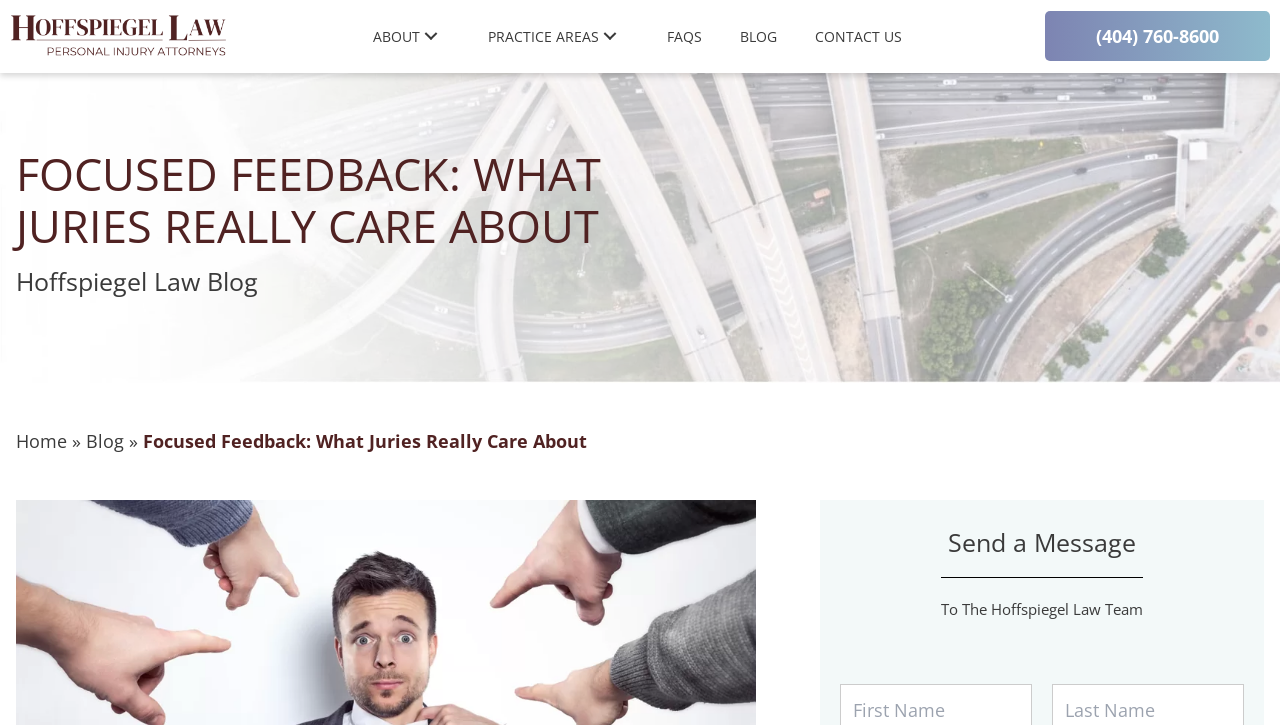Find and specify the bounding box coordinates that correspond to the clickable region for the instruction: "Click the ABOUT link".

[0.28, 0.016, 0.339, 0.084]